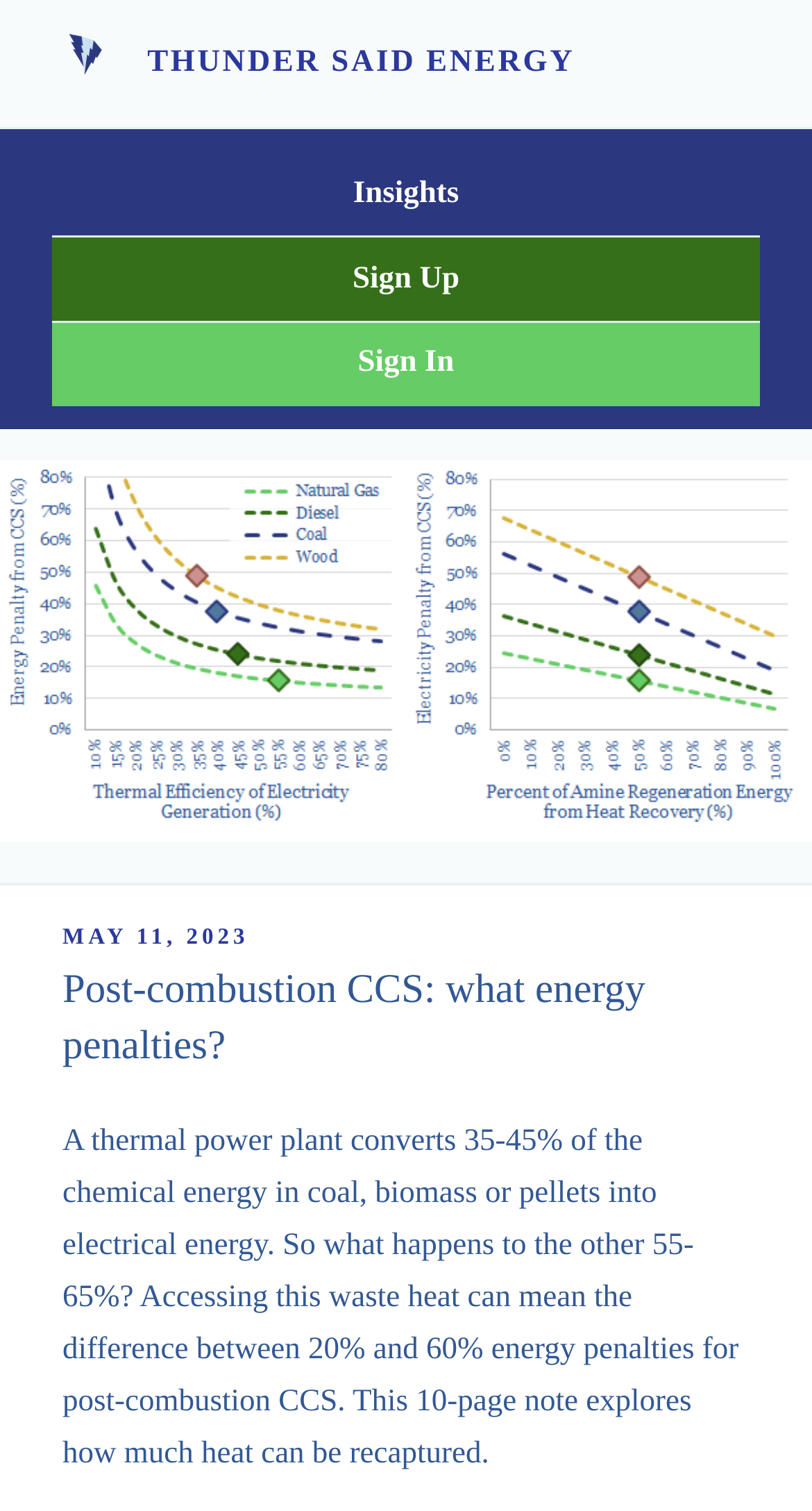What is the purpose of accessing waste heat?
Answer the question based on the image using a single word or a brief phrase.

Reduce energy penalties